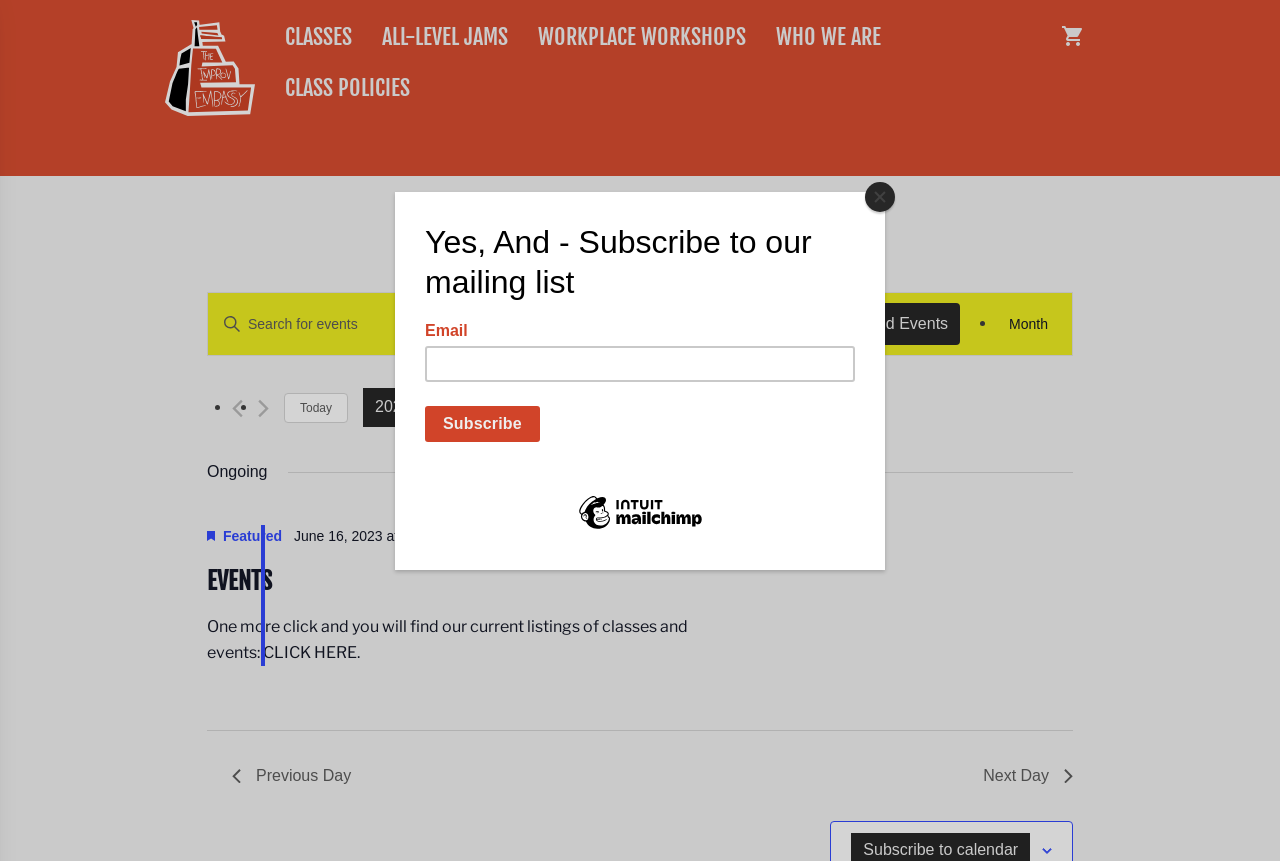What is the default search keyword?
Could you give a comprehensive explanation in response to this question?

I looked at the search bar and found that there is no default search keyword. The placeholder text is 'Enter Keyword. Search for Events by Keyword.' which indicates that the user needs to input a keyword to search for events.